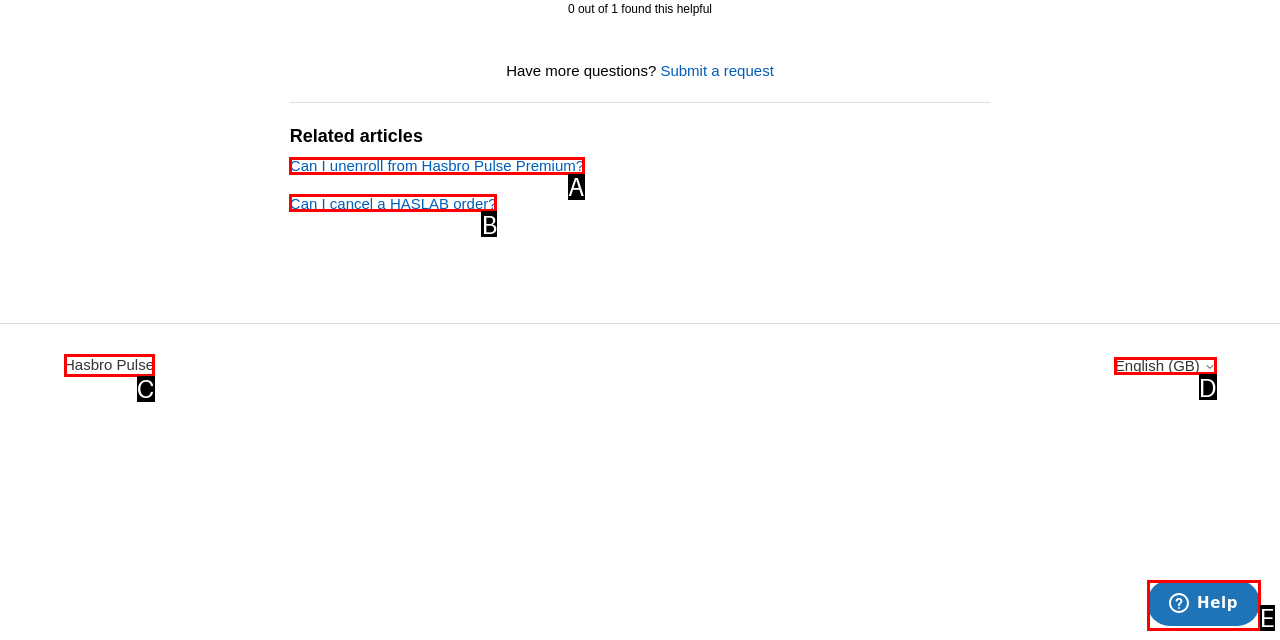Identify the letter of the option that best matches the following description: parent_node: Gamecraft. Respond with the letter directly.

None